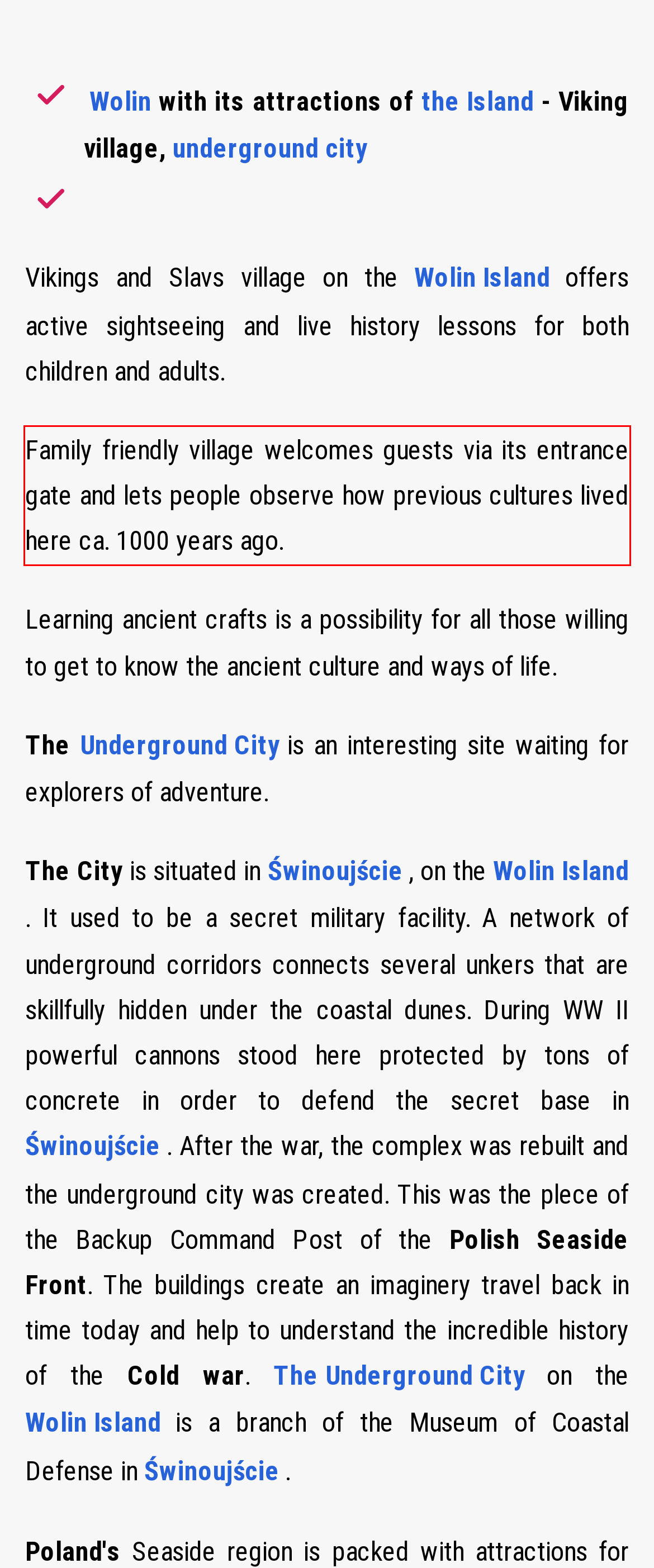The screenshot provided shows a webpage with a red bounding box. Apply OCR to the text within this red bounding box and provide the extracted content.

Family friendly village welcomes guests via its entrance gate and lets people observe how previous cultures lived here ca. 1000 years ago.